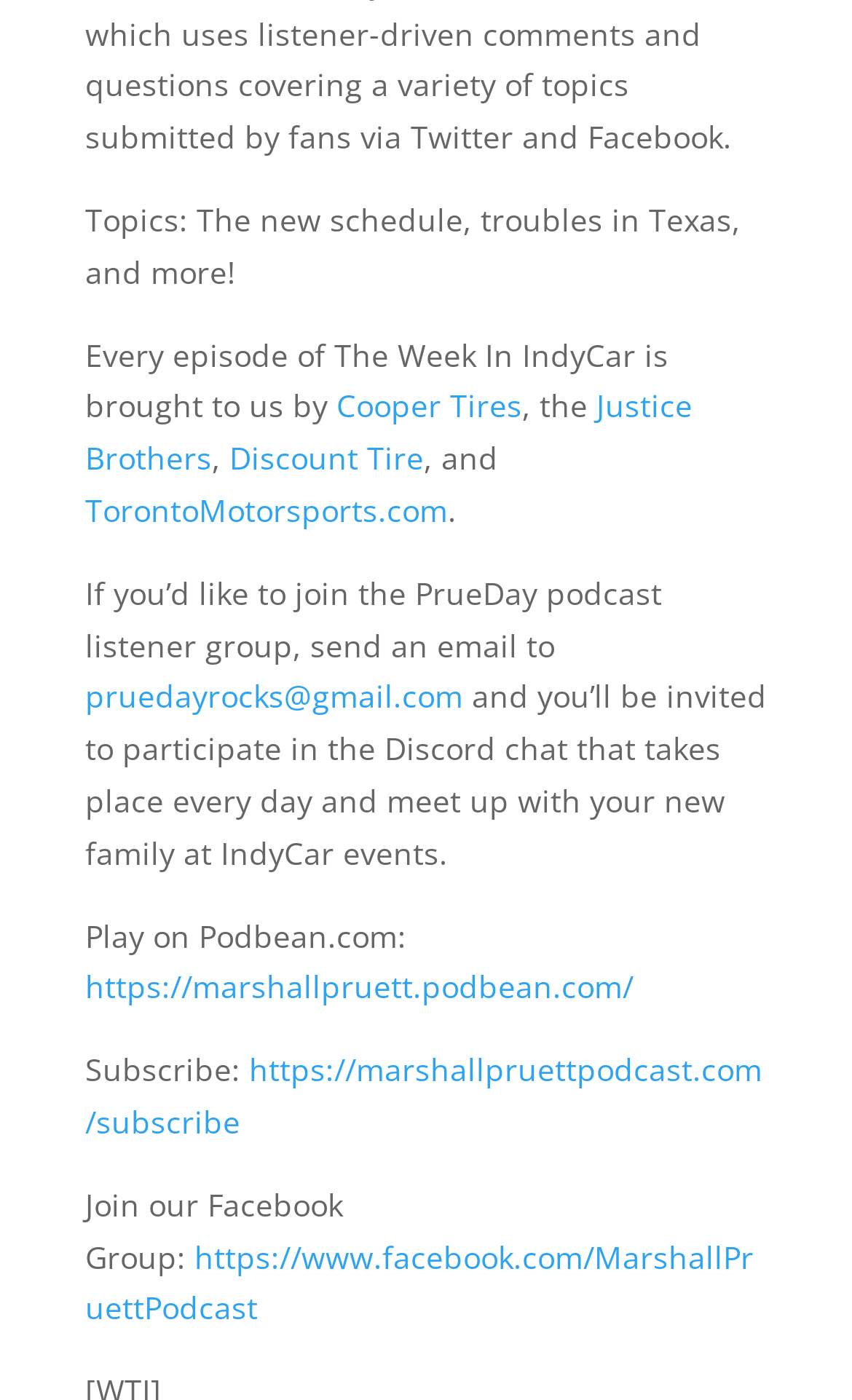Please find the bounding box for the following UI element description. Provide the coordinates in (top-left x, top-left y, bottom-right x, bottom-right y) format, with values between 0 and 1: Discount Tire

[0.269, 0.312, 0.497, 0.342]